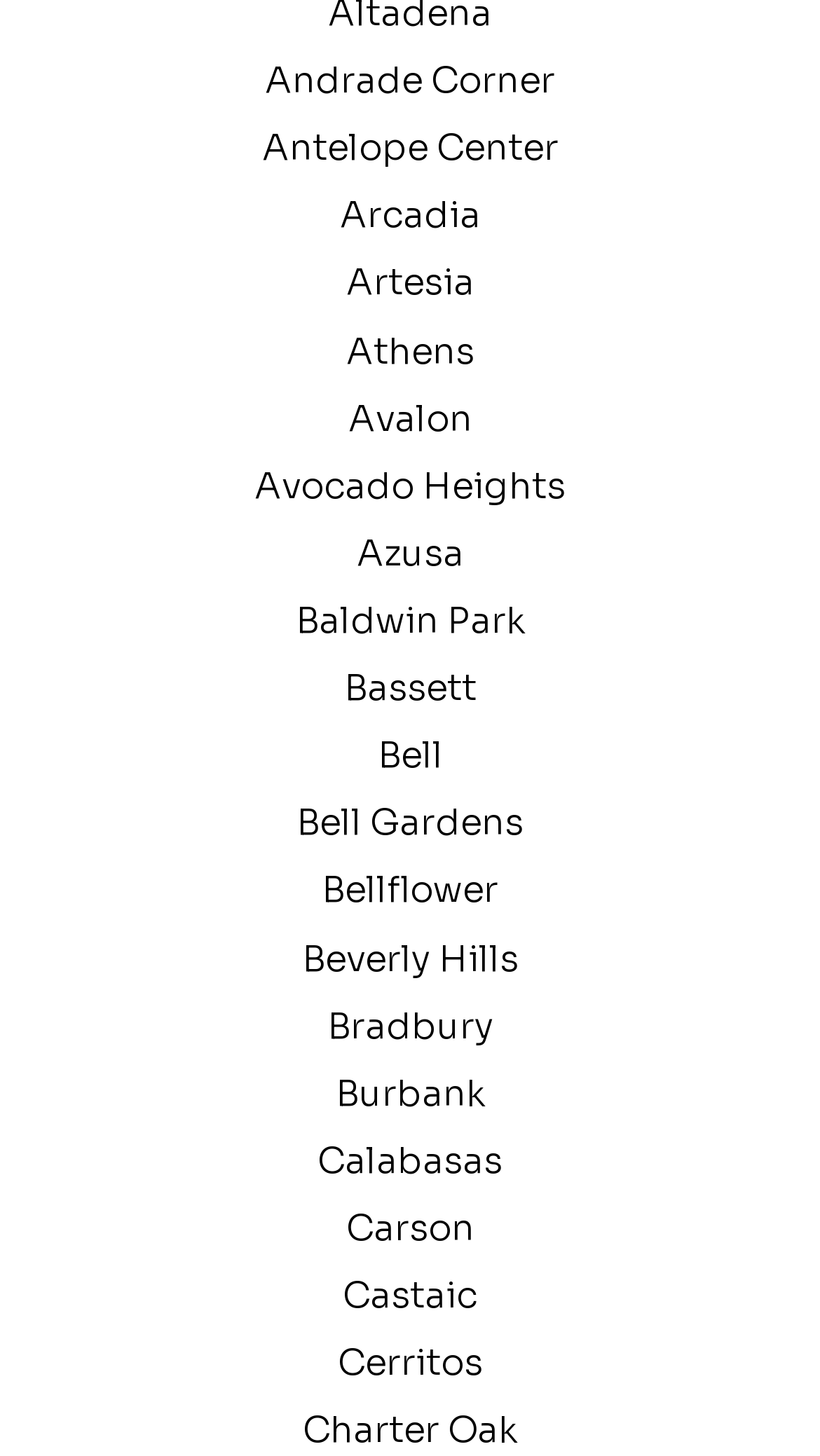Locate the coordinates of the bounding box for the clickable region that fulfills this instruction: "Read more about the publication".

None